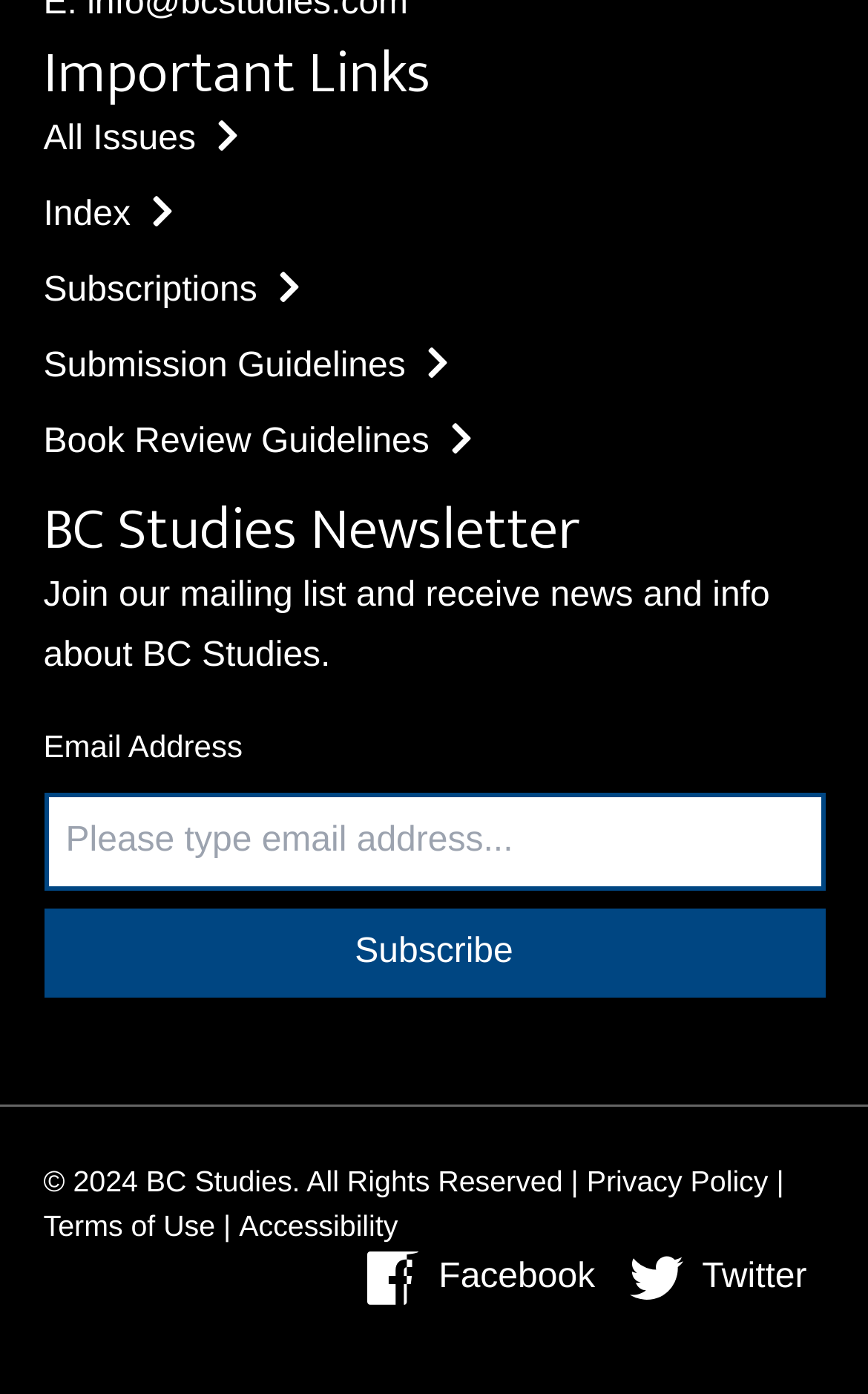Based on the description "Submission Guidelines", find the bounding box of the specified UI element.

[0.05, 0.244, 0.517, 0.282]